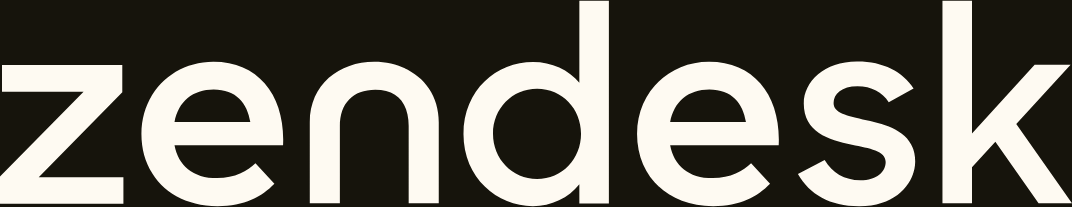Respond with a single word or phrase for the following question: 
What is the background color of the logo?

Black